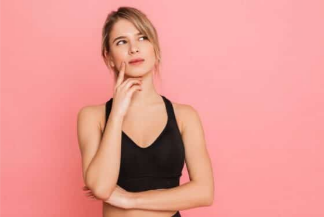Using details from the image, please answer the following question comprehensively:
What is the woman's hand doing?

The woman in the image is posing thoughtfully, raising her hand to her chin, appearing contemplative as she looks upward, embodying a sense of curiosity or reflection.